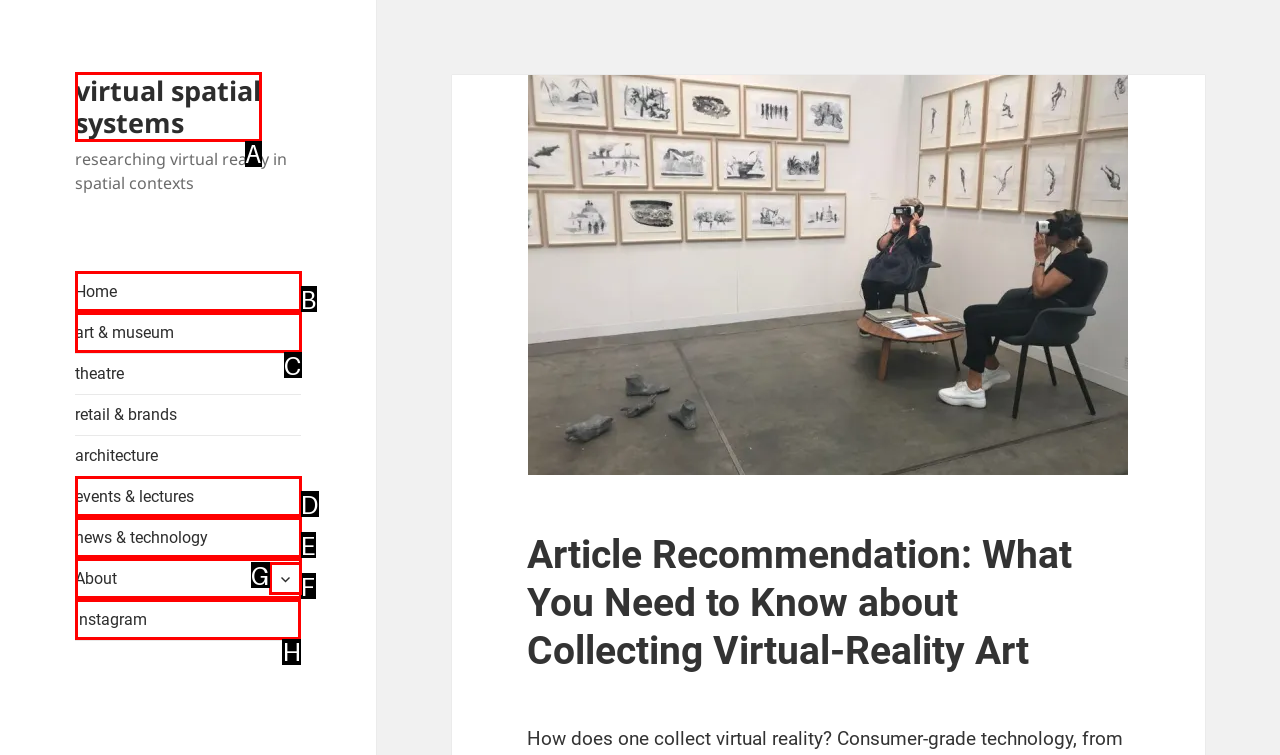Choose the correct UI element to click for this task: Visit the Instagram page Answer using the letter from the given choices.

H